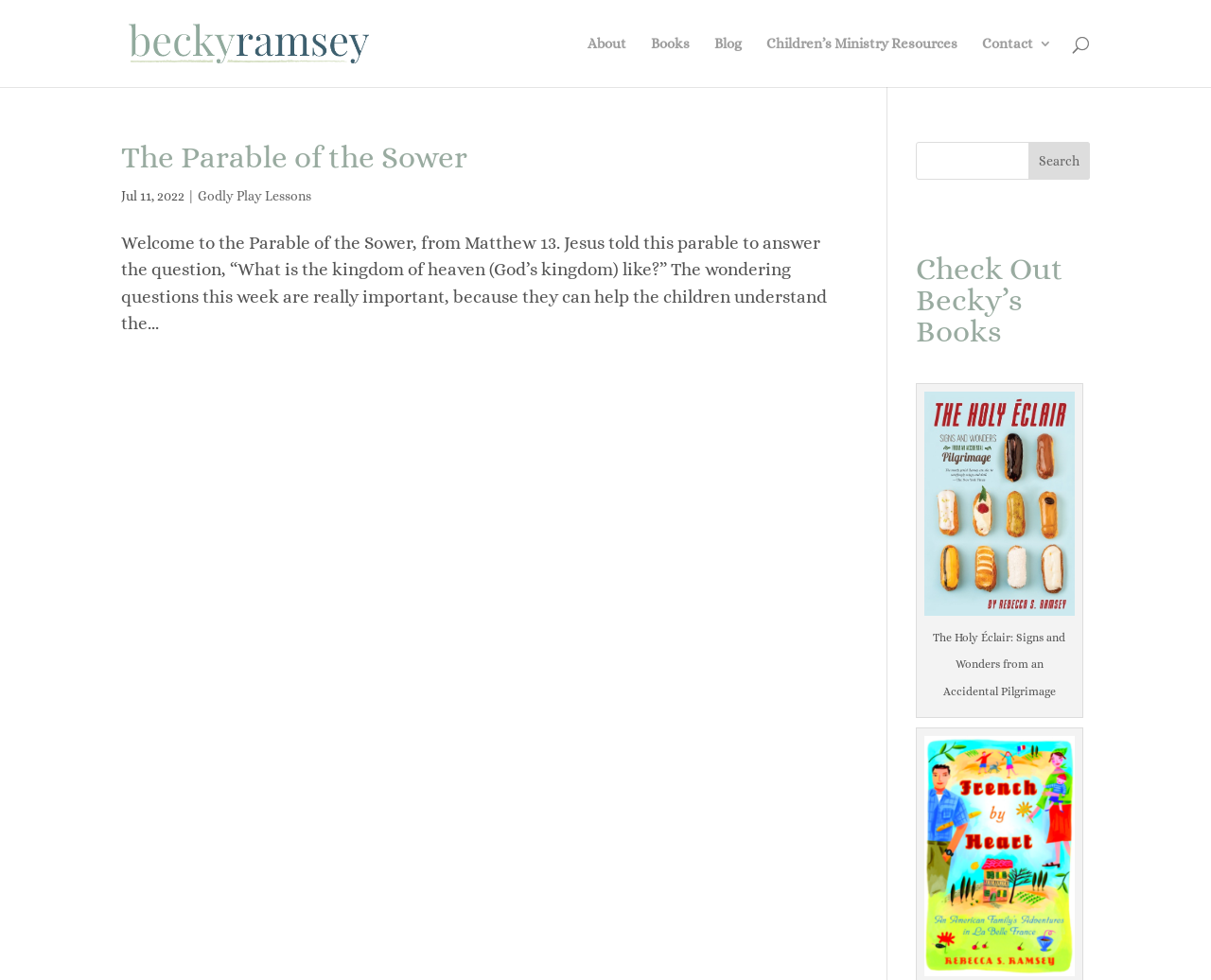What is the date of the blog post?
Refer to the screenshot and respond with a concise word or phrase.

Jul 11, 2022